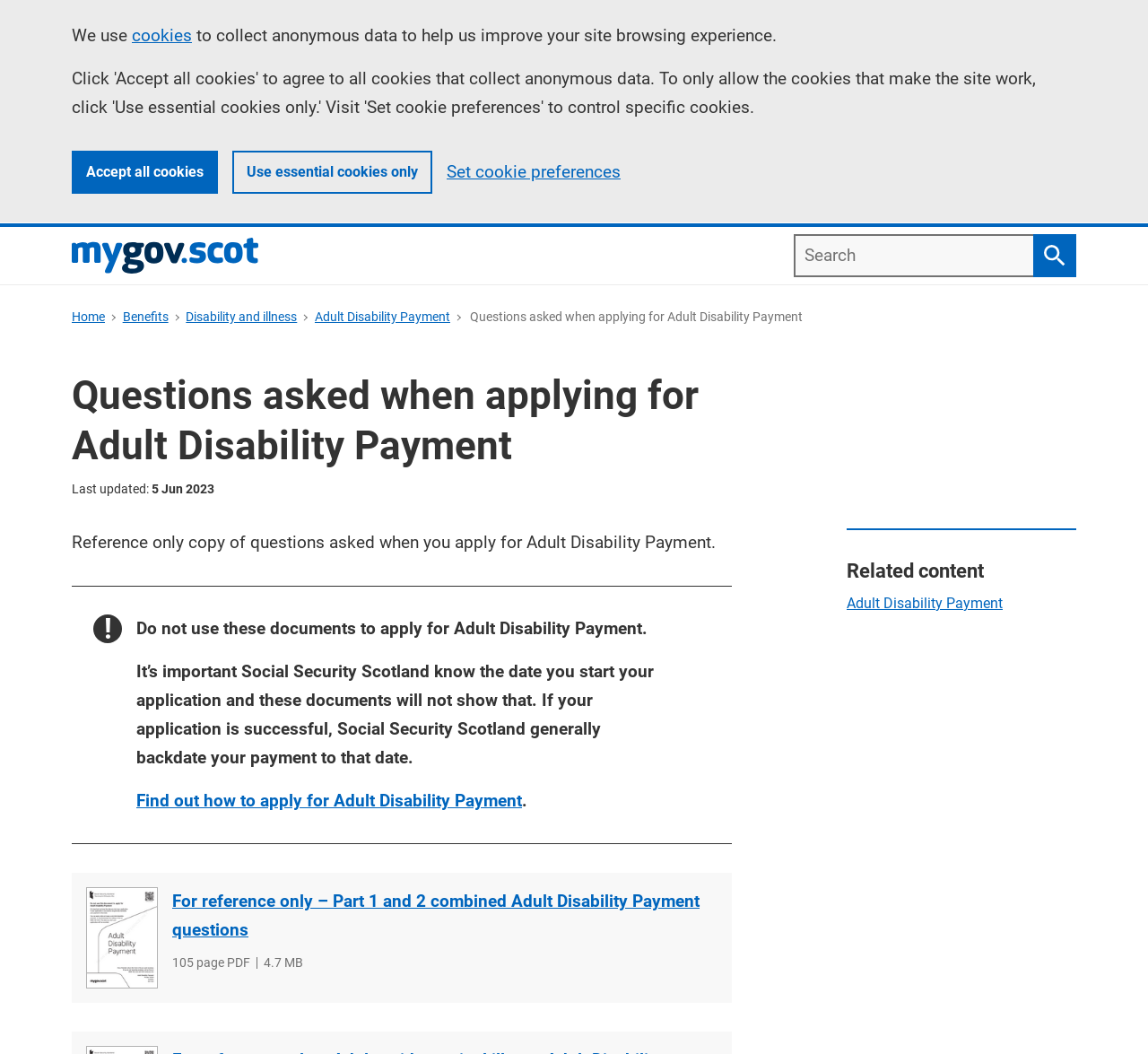Please identify the bounding box coordinates of the area that needs to be clicked to follow this instruction: "Find out how to apply for Adult Disability Payment".

[0.119, 0.75, 0.455, 0.769]